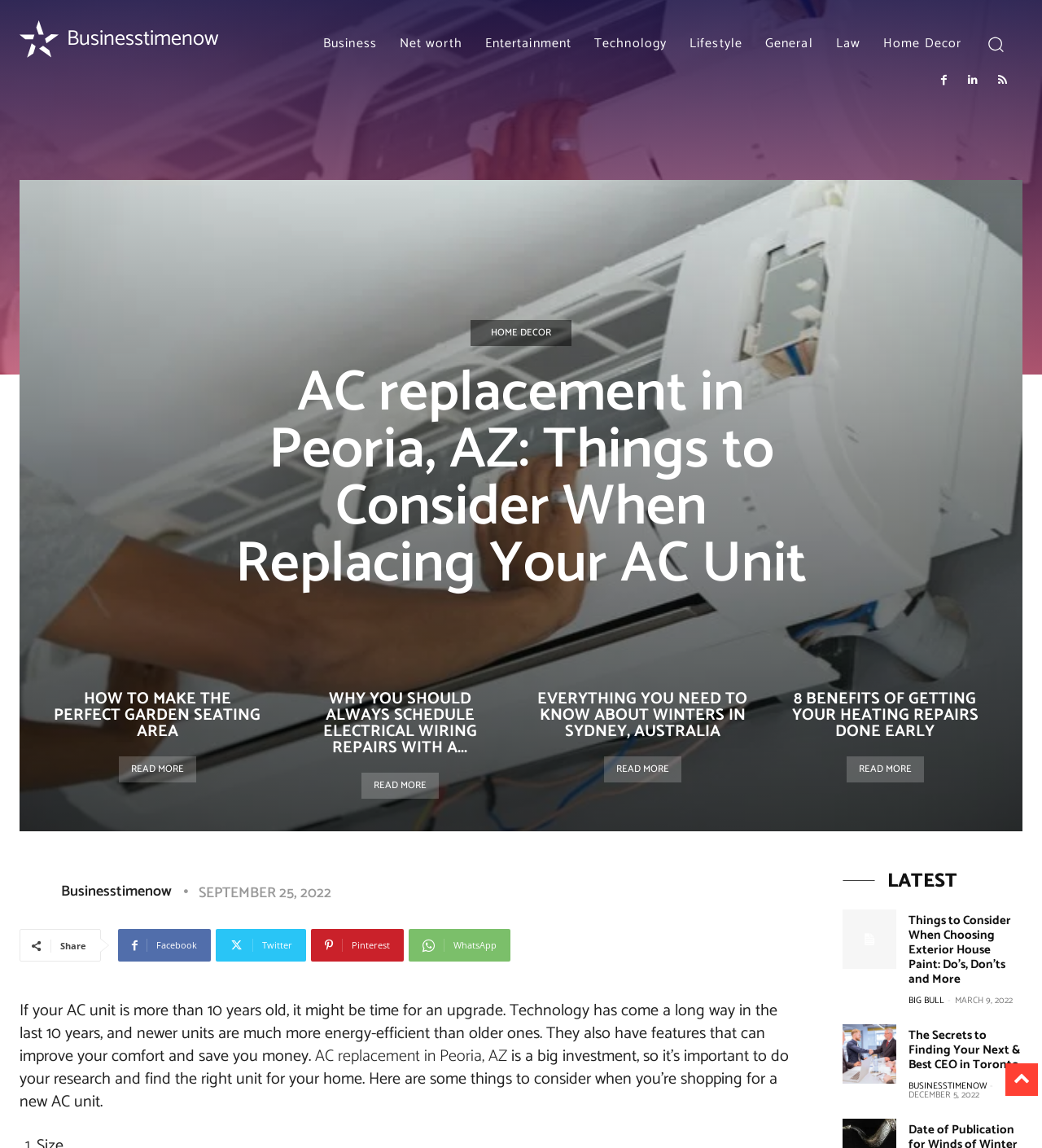Using the details in the image, give a detailed response to the question below:
What is the website's logo?

The website's logo is located at the top left corner of the webpage, and it is an image with the text 'Businesstimenow'.